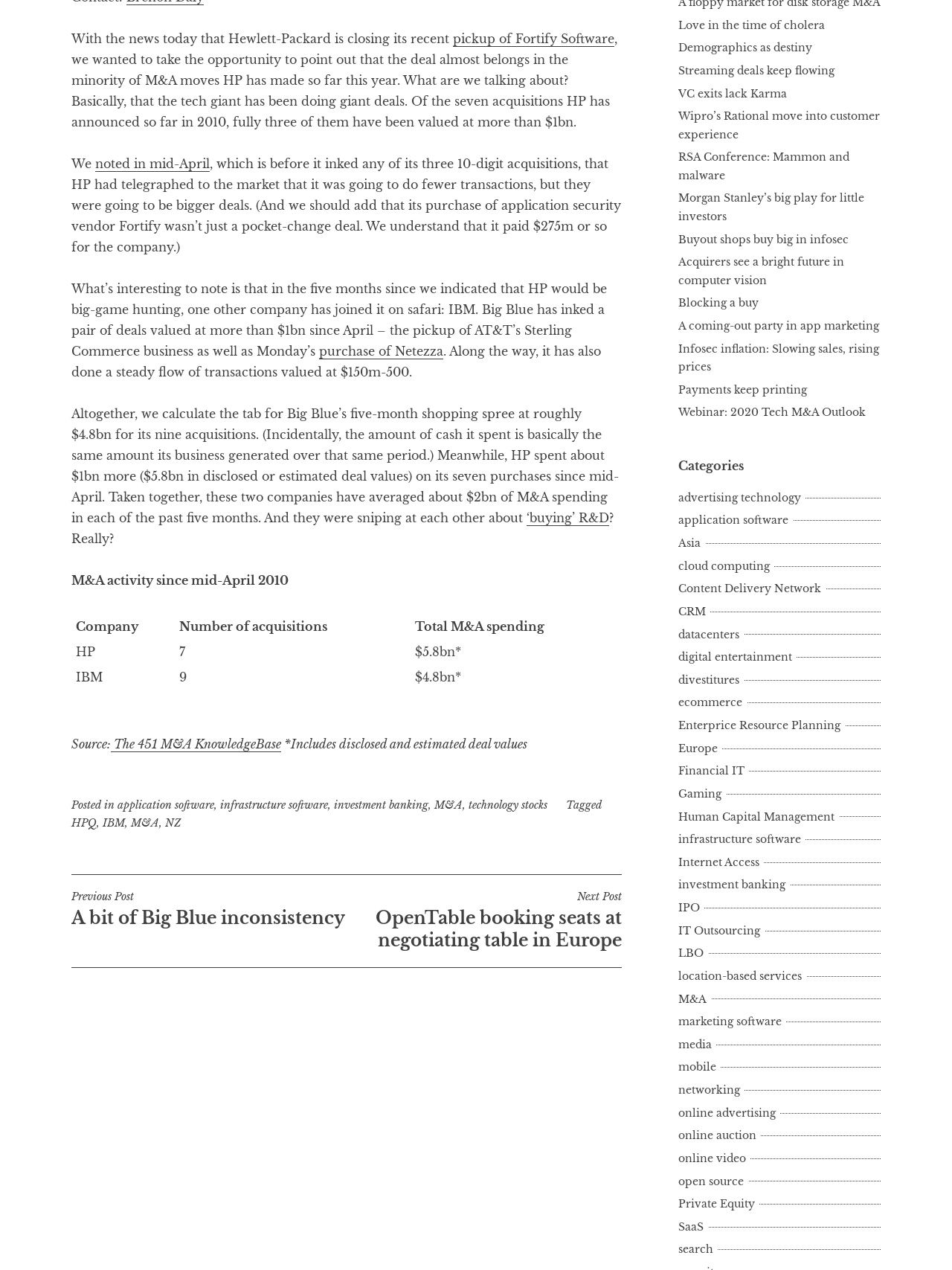Bounding box coordinates are specified in the format (top-left x, top-left y, bottom-right x, bottom-right y). All values are floating point numbers bounded between 0 and 1. Please provide the bounding box coordinate of the region this sentence describes: VC exits lack Karma

[0.712, 0.068, 0.827, 0.079]